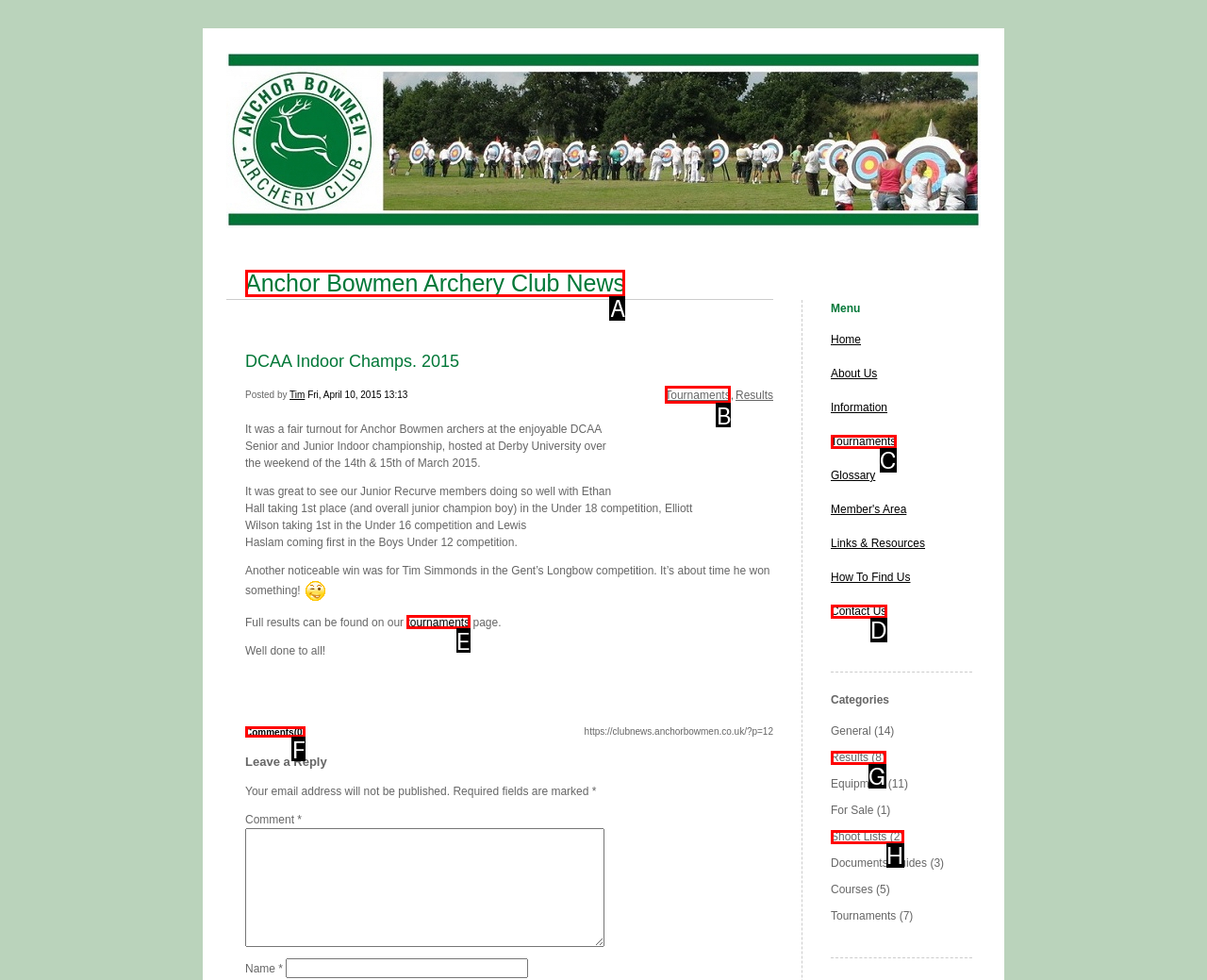Given the description: name="last-name"
Identify the letter of the matching UI element from the options.

None